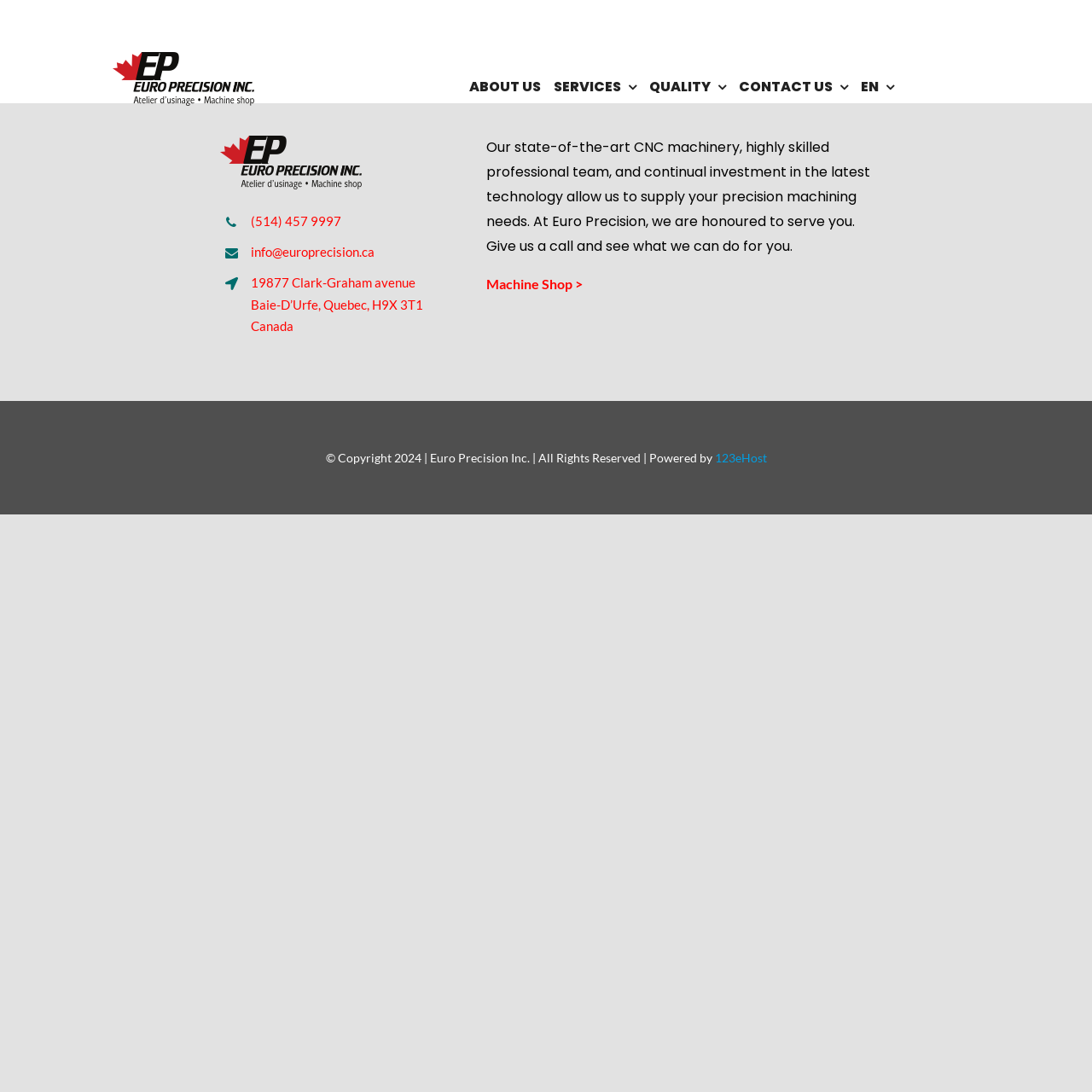Show me the bounding box coordinates of the clickable region to achieve the task as per the instruction: "Browse articles from November 2018".

None